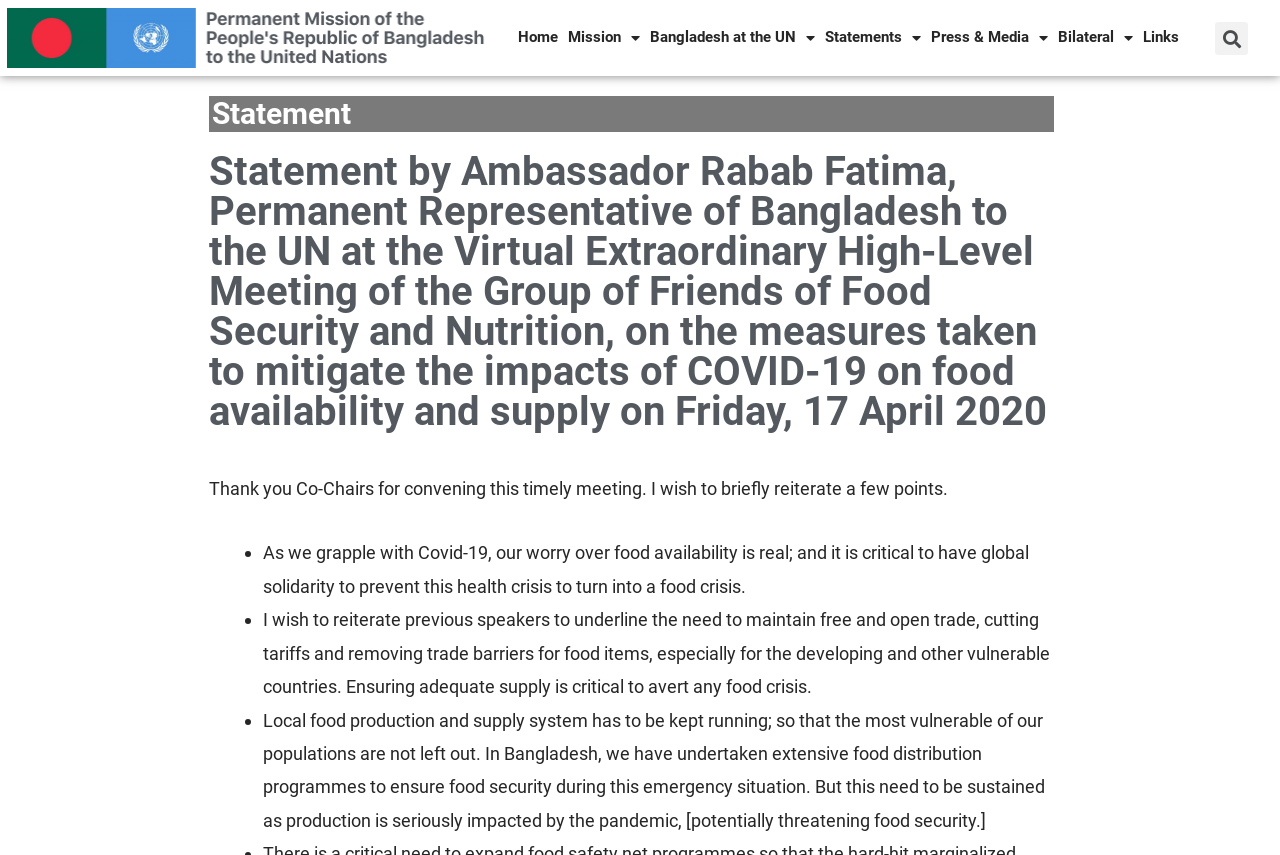Explain in detail what you observe on this webpage.

This webpage appears to be a statement by Ambassador Rabab Fatima, Permanent Representative of Bangladesh to the UN, at a virtual meeting on food security and nutrition during the COVID-19 pandemic. 

At the top of the page, there are seven links, including "Home", "Mission", "Bangladesh at the UN", "Statements", "Press & Media", "Bilateral", and "Links", which are aligned horizontally and take up about 90% of the width of the page. 

Below these links, there is a search bar located at the top right corner of the page. 

The main content of the webpage is divided into sections. The first section is a heading that reads "Statement" and is followed by a link with the same text. 

The next section is a longer heading that provides the title of the statement, including the date and occasion of the meeting. 

Below this heading, there is a paragraph of text that begins with "Thank you Co-Chairs for convening this timely meeting. I wish to briefly reiterate a few points." 

This is followed by a list of three bullet points, each containing a statement related to food security and the COVID-19 pandemic. The first point mentions the need for global solidarity to prevent a food crisis. The second point emphasizes the importance of maintaining free and open trade, cutting tariffs, and removing trade barriers for food items. The third point discusses the need to keep local food production and supply systems running to ensure food security, citing Bangladesh's efforts in this regard.